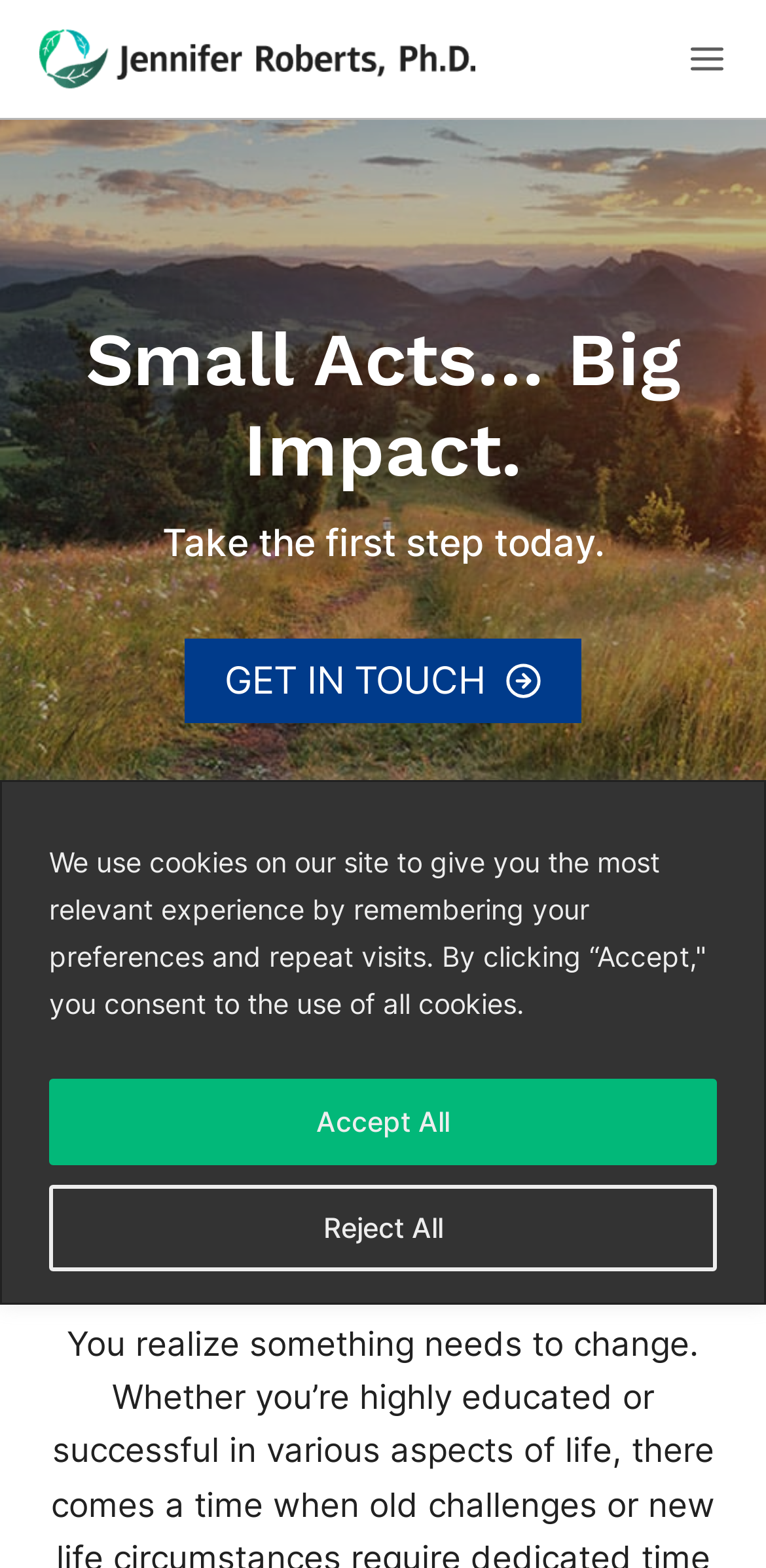Generate a thorough caption that explains the contents of the webpage.

The webpage is about Jennifer Roberts, a therapist in Fort Collins, CO, offering expert counseling services. At the top of the page, there is a cookie consent notification that spans the entire width, with two buttons, "Reject All" and "Accept All", placed side by side. 

Below the notification, there is a logo of Jennifer Roberts, positioned at the top-left corner of the page. 

To the top-right corner, there is a menu button labeled "Open menu". When expanded, the menu displays a few lines of text, including "Small Acts… Big Impact." and "Take the first step today.", followed by a "GET IN TOUCH" link. 

The main content of the page starts with a heading that reads "Education + Experience = Compassionate Expertise", which is positioned roughly at the middle of the page.